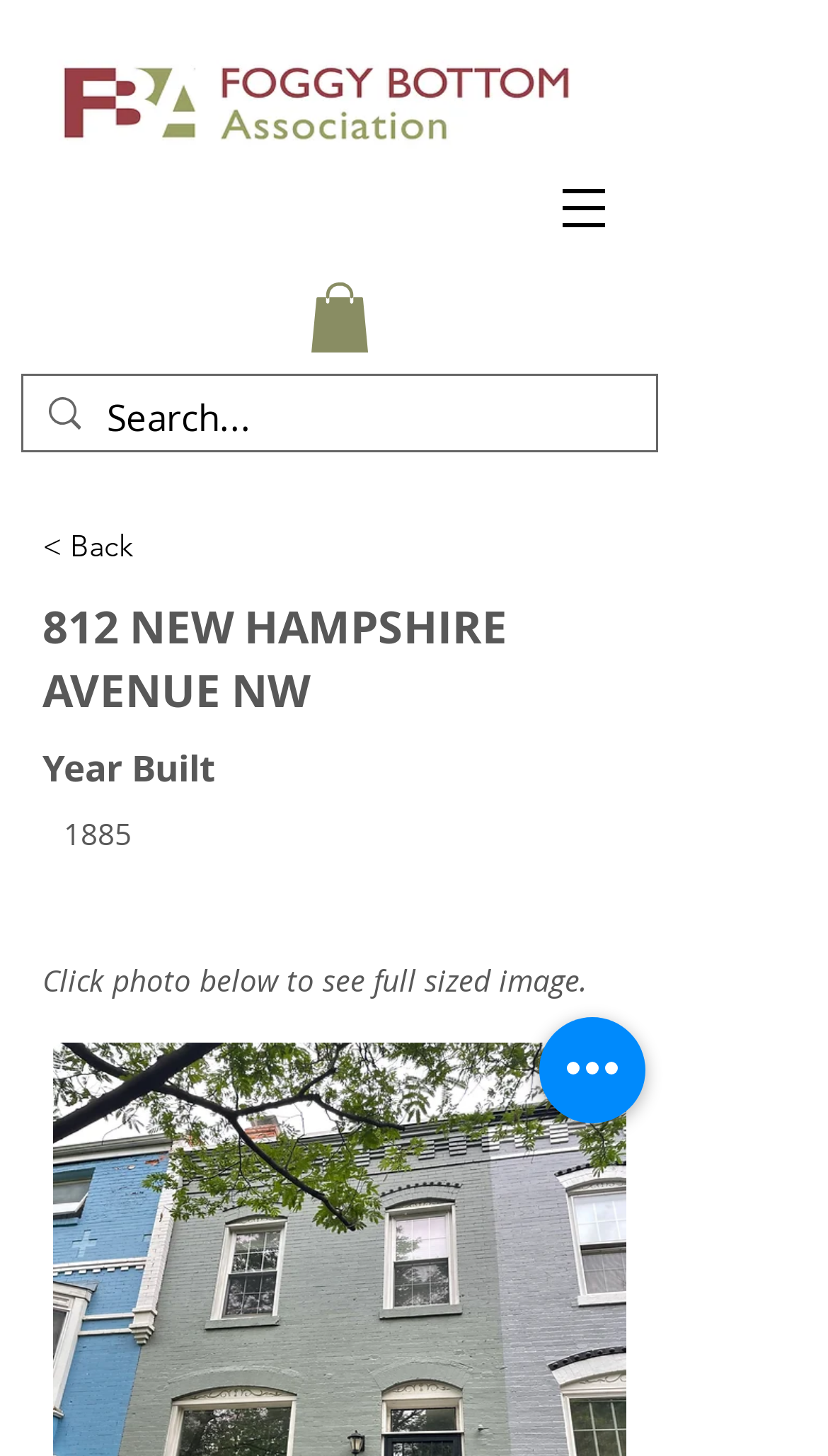With reference to the screenshot, provide a detailed response to the question below:
What is the year this building was built?

I found the answer by looking at the section with the heading 'Year Built' and found the static text '1885' below it, which indicates the year the building was constructed.